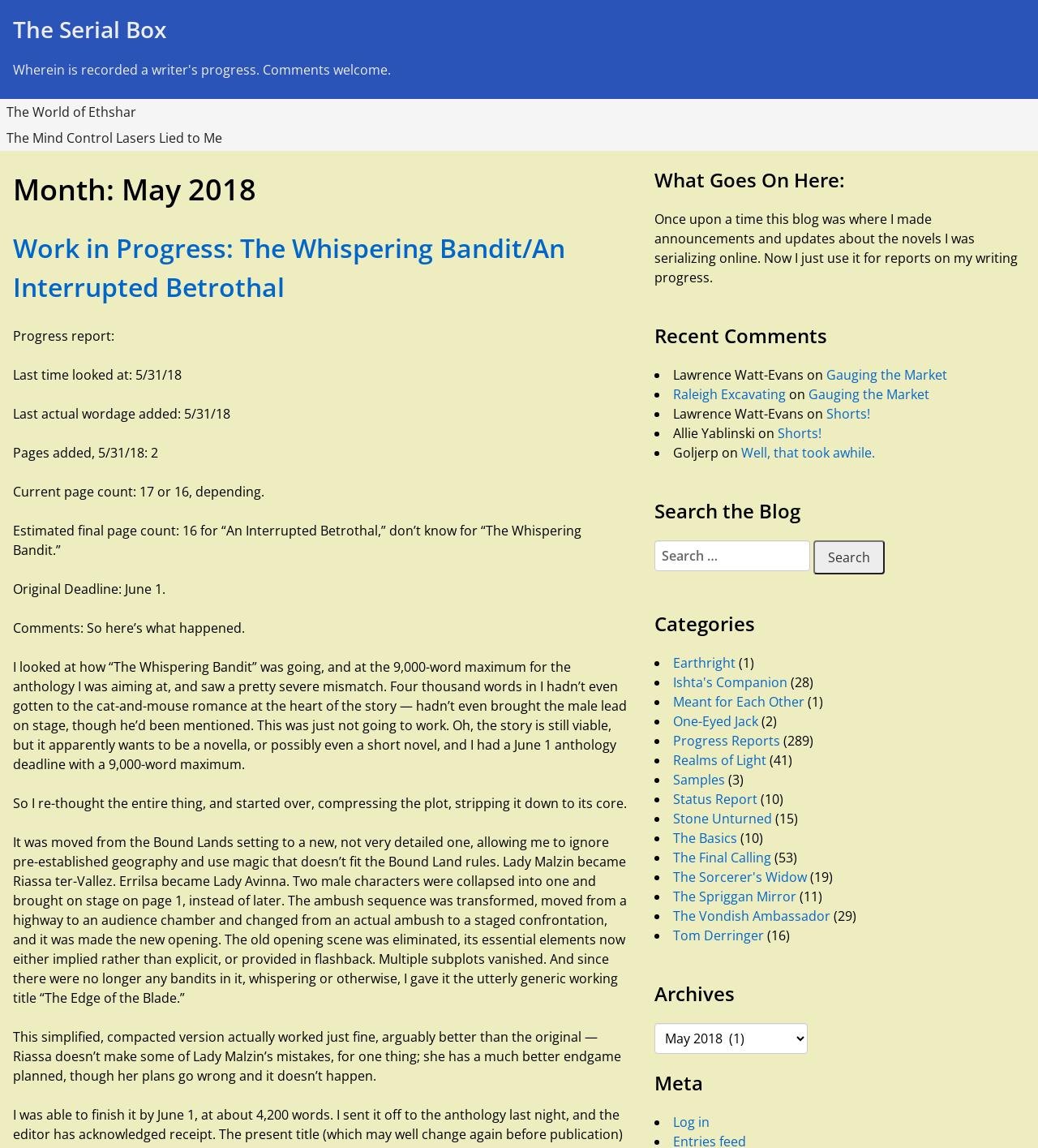From the details in the image, provide a thorough response to the question: How many words is the maximum for the anthology?

The maximum word count for the anthology is 9,000 words, which is mentioned in the context of the author re-thinking the entire story to fit within this limit.